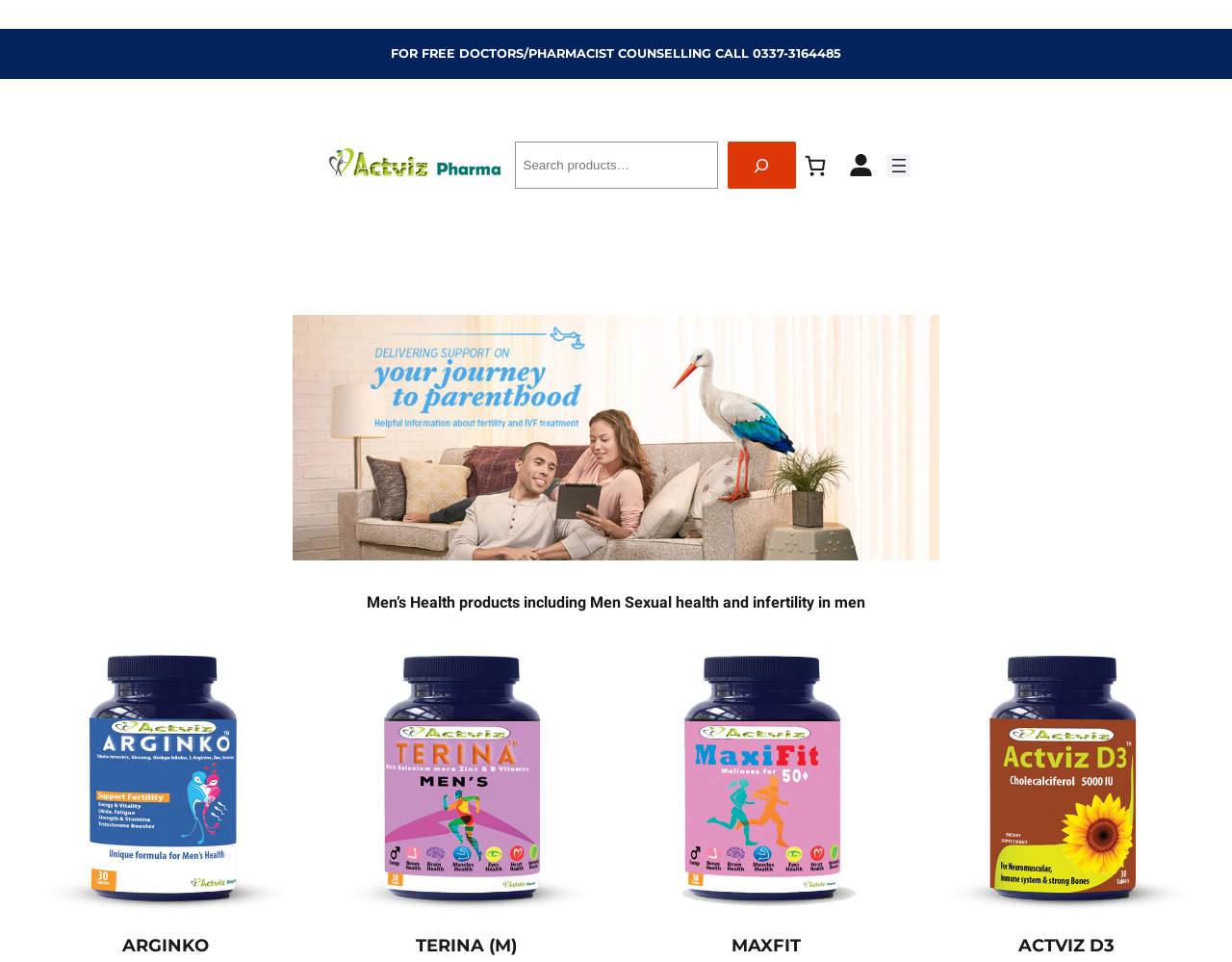Refer to the image and provide a thorough answer to this question:
How many items are in the cart?

The button at the top of the webpage says '0 items in cart', indicating that there are no items currently in the cart.